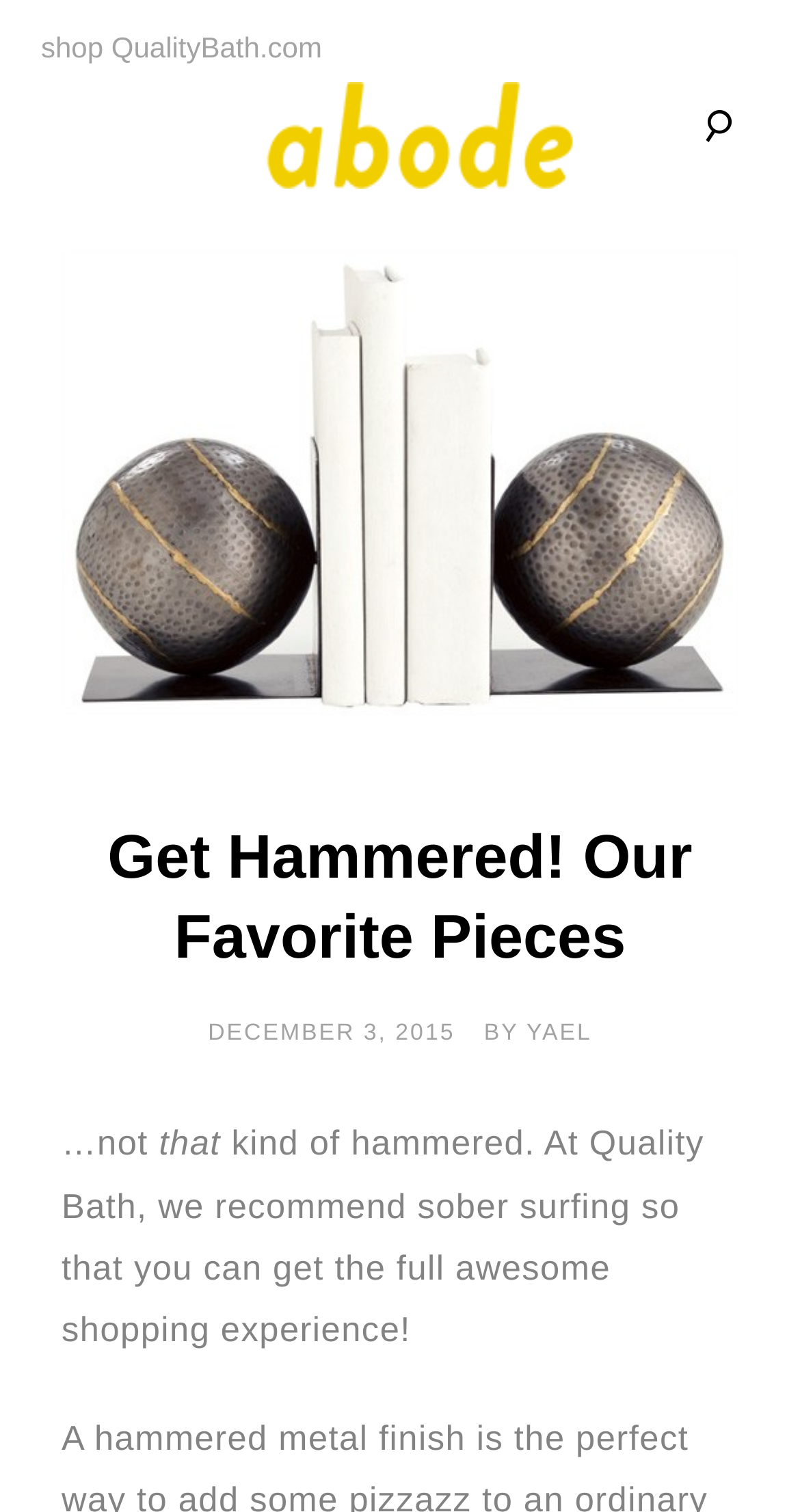Present a detailed account of what is displayed on the webpage.

The webpage is about a blog post titled "Get Hammered! Our Favorite Pieces" from Abode, a quality bath blog. At the top left, there is a link to "shop QualityBath.com" accompanied by an image. Below this, there is a link to "Abode" and a static text "A Quality Blog by Quality Bath". 

On the right side, there is a social media icon represented by "\ue803" which is an envelope symbol. Below this icon, there is a figure and a header section that contains the title of the blog post "Get Hammered! Our Favorite Pieces" in a large font size. The title is followed by the date "DECEMBER 3, 2015" and the author "YAEL". 

The main content of the blog post starts with a series of static texts that read "…not that kind of hammered. At Quality Bath, we recommend sober surfing so that you can get the full awesome shopping experience!". The text is divided into three parts, with the first part "…not" on the left, "that" in the middle, and the rest of the text on the right.